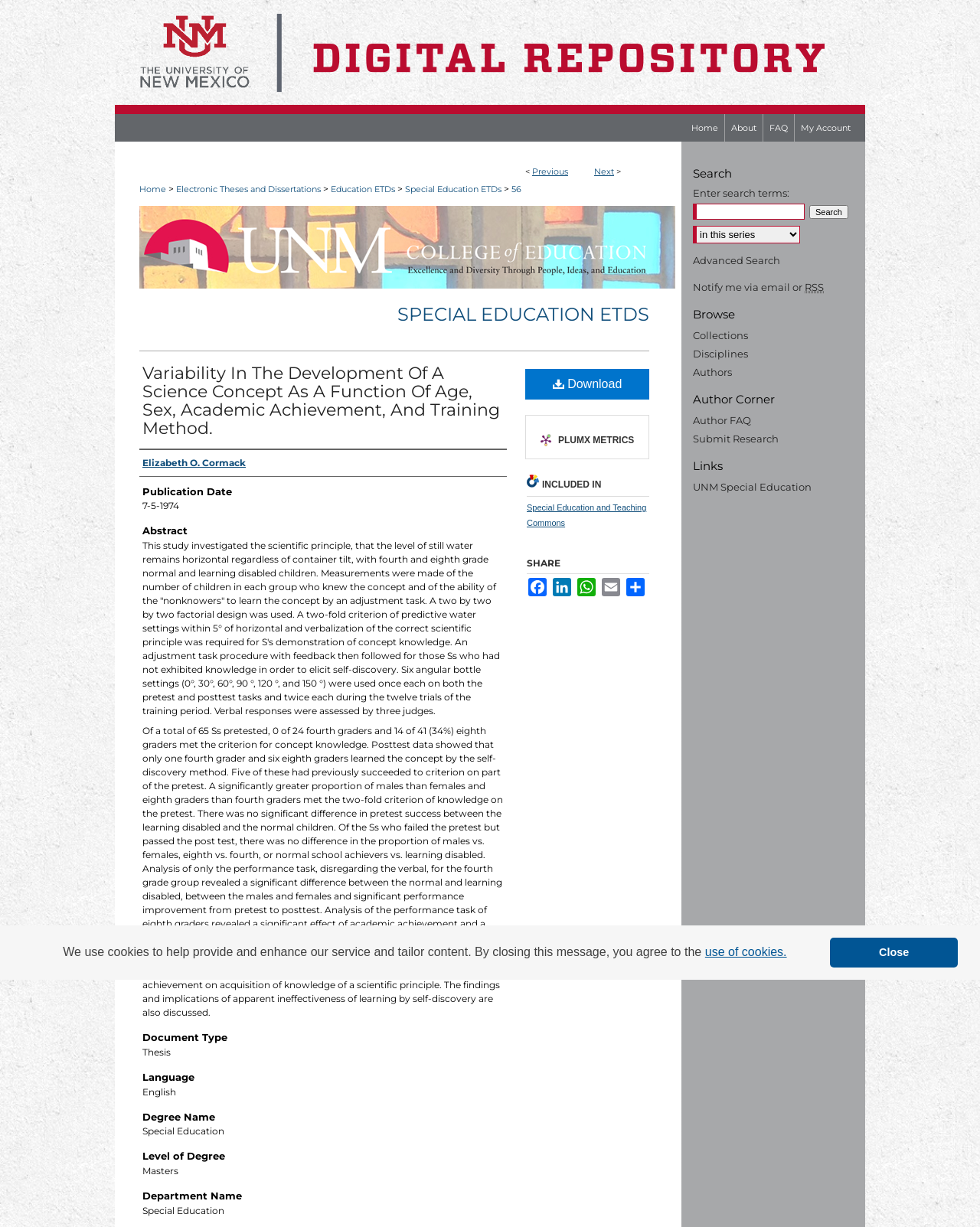Please find the bounding box coordinates of the section that needs to be clicked to achieve this instruction: "View the 'Special Education and Teaching Commons'".

[0.538, 0.41, 0.66, 0.43]